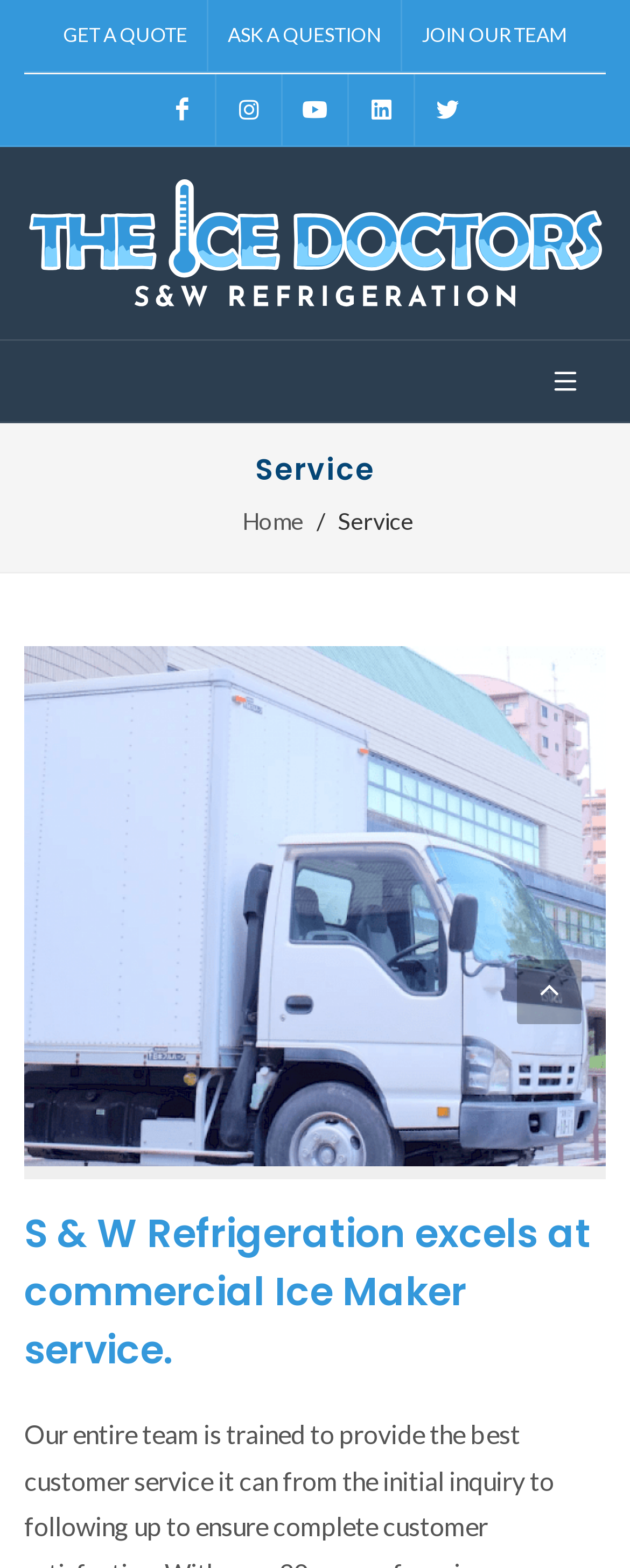What is the purpose of the textbox?
Please ensure your answer to the question is detailed and covers all necessary aspects.

The textbox has a placeholder text 'Type & Hit Enter..' which implies that users can type something and hit enter to perform a search or submit a query.